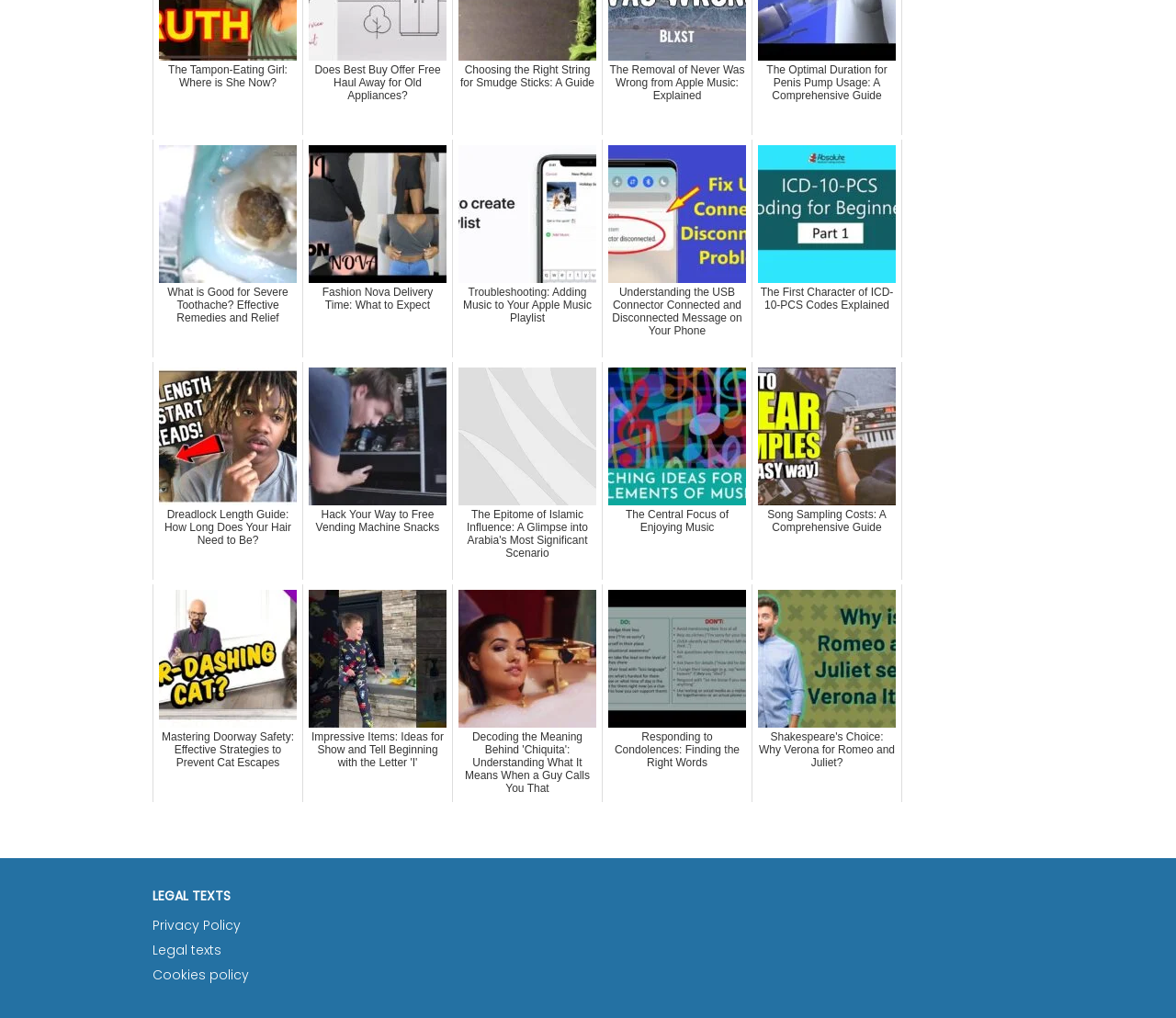Provide a single word or phrase to answer the given question: 
What is the topic of the first link?

Severe Toothache